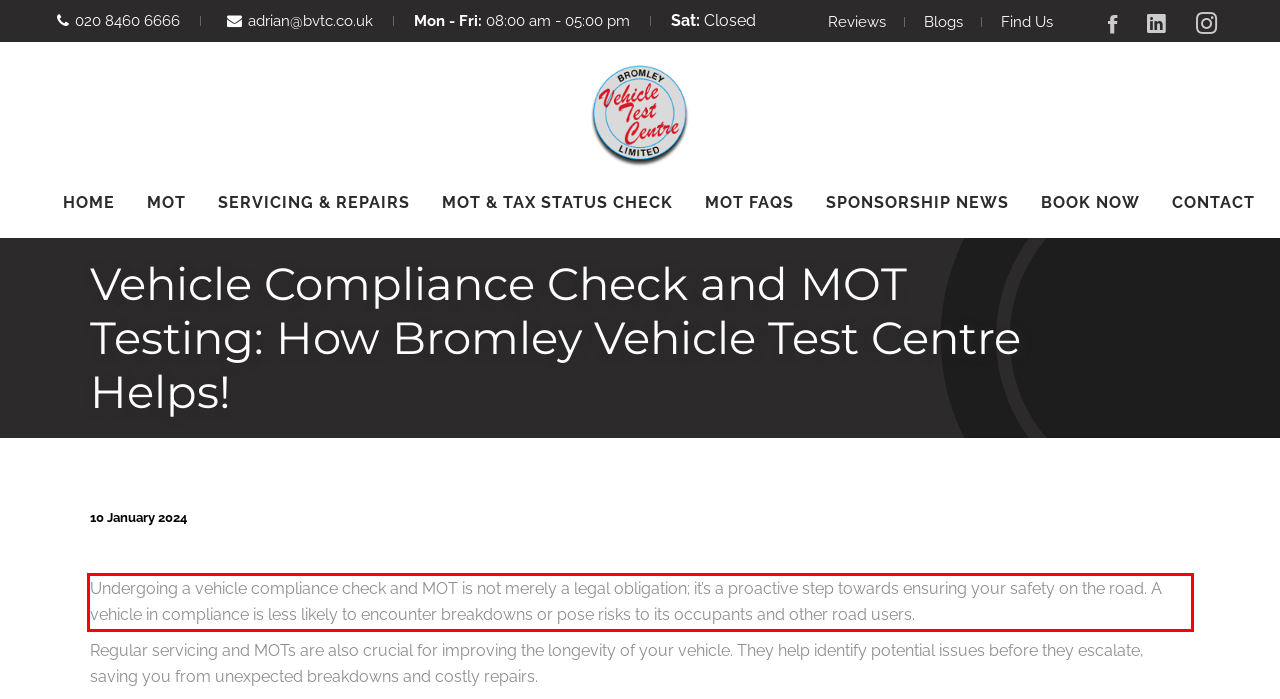You are looking at a screenshot of a webpage with a red rectangle bounding box. Use OCR to identify and extract the text content found inside this red bounding box.

Undergoing a vehicle compliance check and MOT is not merely a legal obligation; it’s a proactive step towards ensuring your safety on the road. A vehicle in compliance is less likely to encounter breakdowns or pose risks to its occupants and other road users.